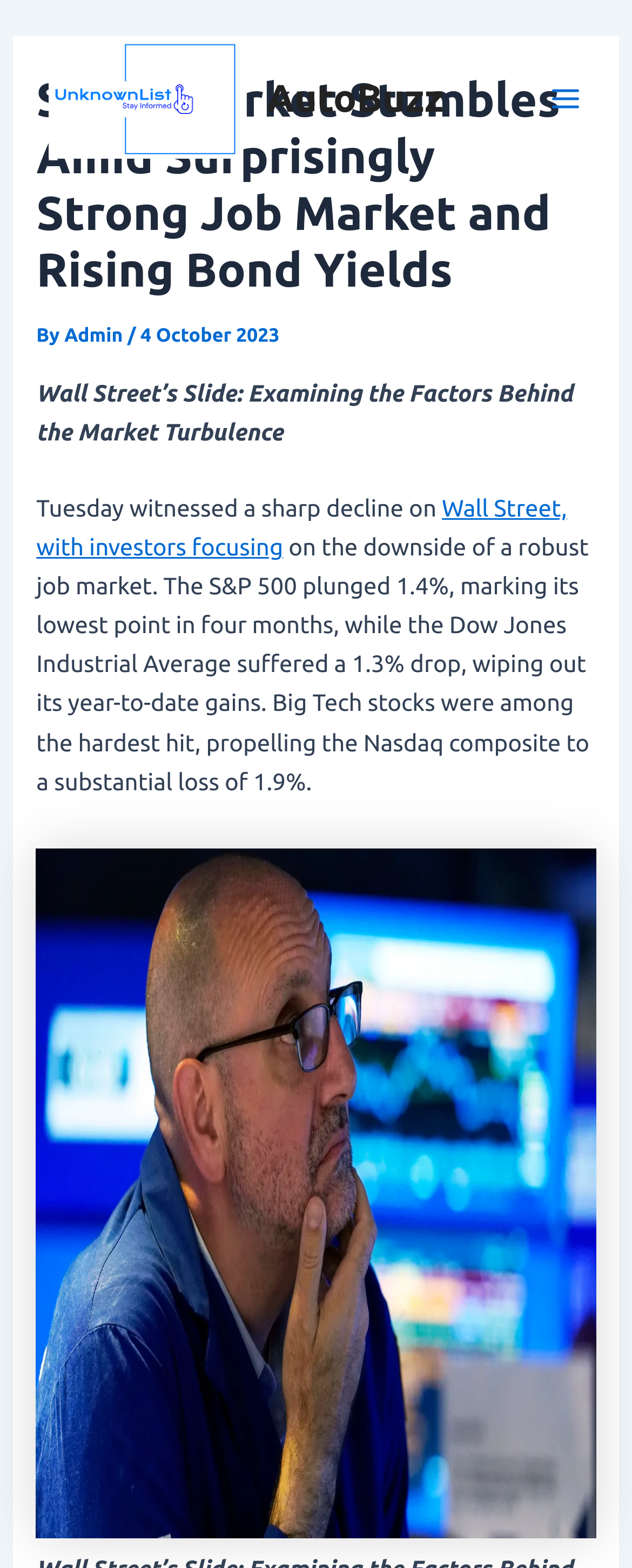Identify the bounding box coordinates for the UI element described as follows: Wall Street, with investors focusing. Use the format (top-left x, top-left y, bottom-right x, bottom-right y) and ensure all values are floating point numbers between 0 and 1.

[0.058, 0.315, 0.897, 0.357]